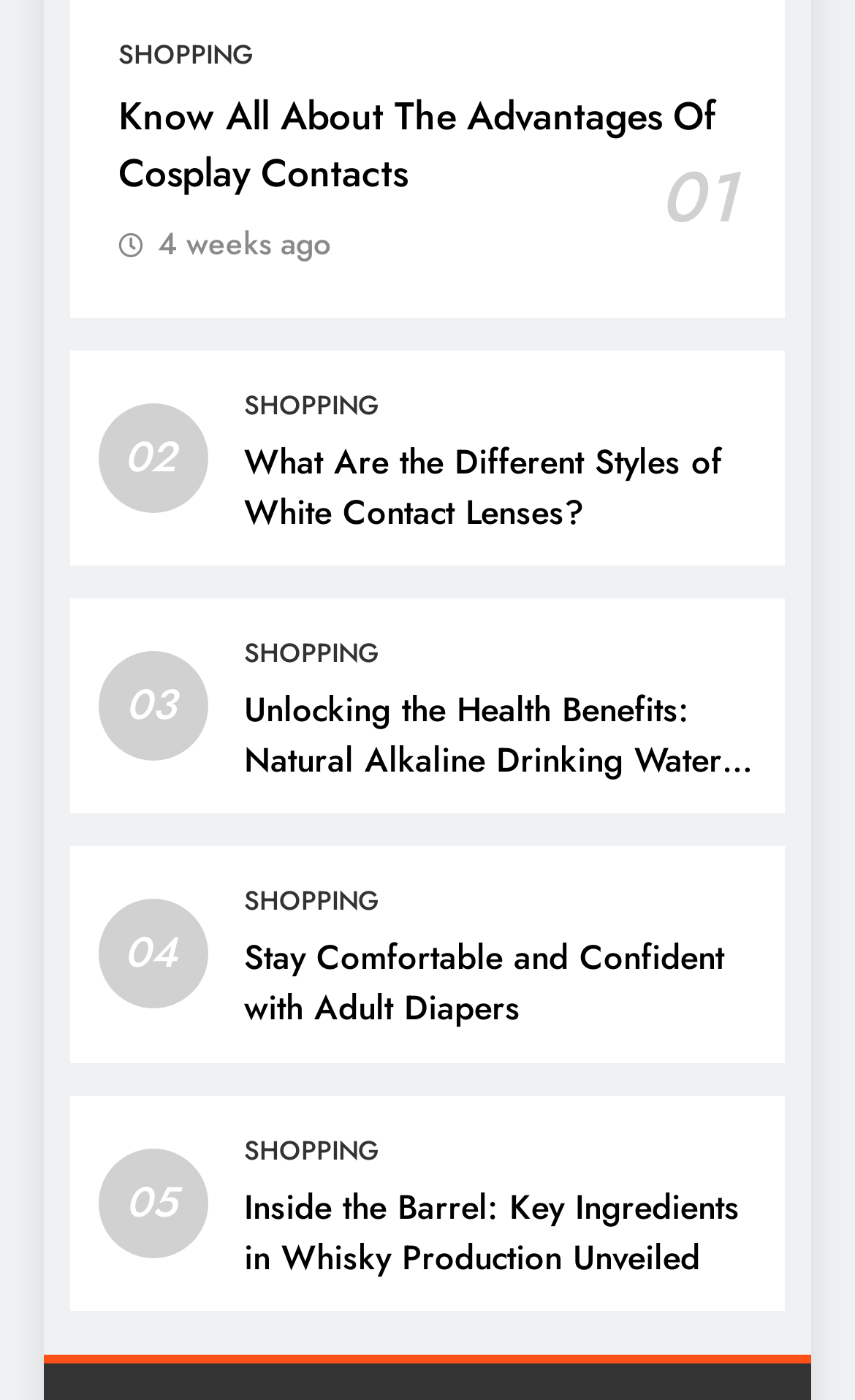Answer the question using only a single word or phrase: 
How many articles are listed on the webpage?

5